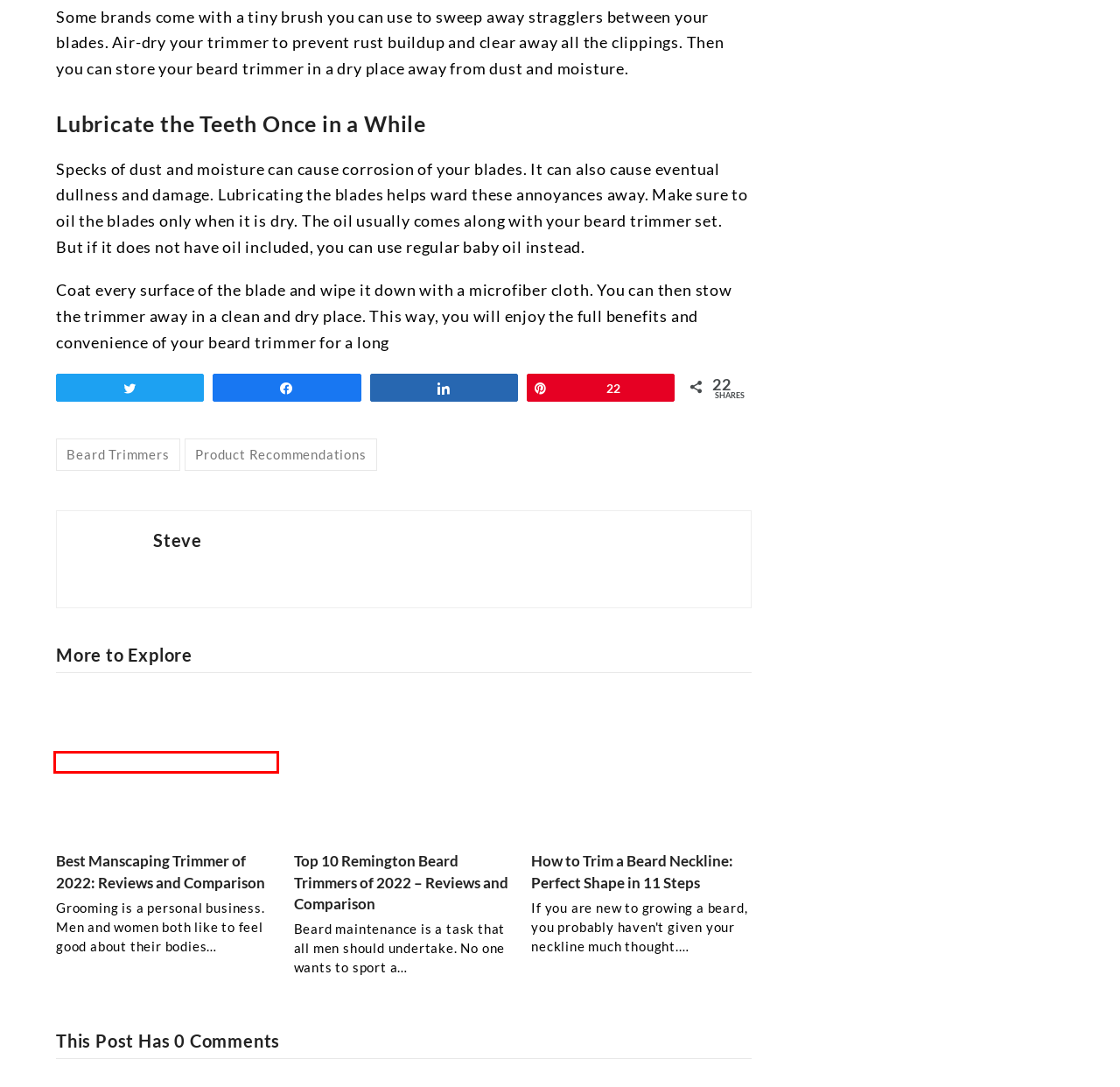You are given a screenshot of a webpage with a red bounding box around an element. Choose the most fitting webpage description for the page that appears after clicking the element within the red bounding box. Here are the candidates:
A. Beard Care and Maintenance for Today's Man - Modern Beards
B. Top 10 Remington Beard Trimmers of 2022 - Reviews and Comparison
C. Beard Trimmers Archives - Modern Beards
D. Beard Styles Archives - Modern Beards
E. Product Recommendations Archives - Modern Beards
F. Best Manscaping Trimmer of 2022: Reviews and Comparison
G. How to Trim a Beard Neckline: Perfect Shape in 11 Steps - Modern Beards
H. Growing a Beard Archives - Modern Beards

F